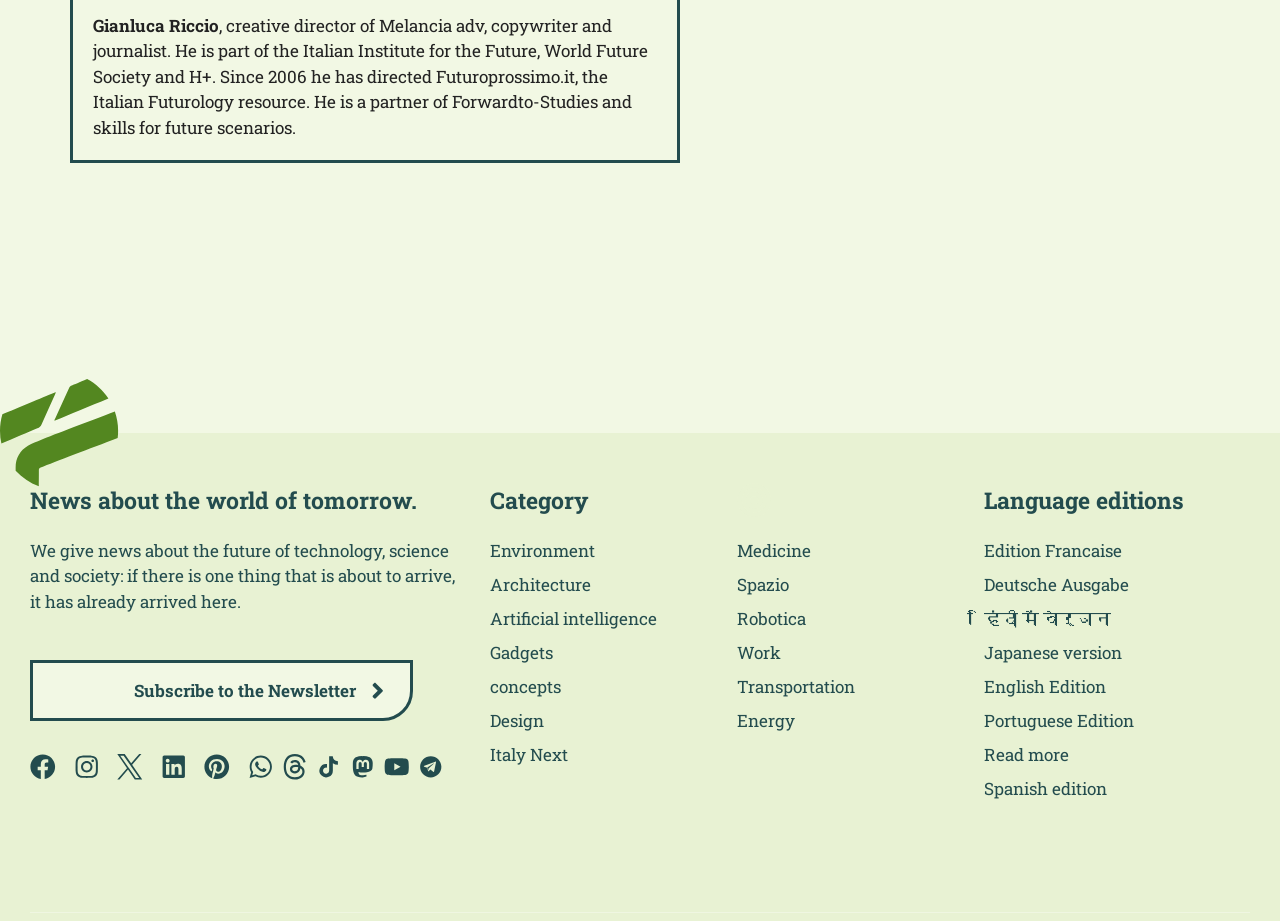For the element described, predict the bounding box coordinates as (top-left x, top-left y, bottom-right x, bottom-right y). All values should be between 0 and 1. Element description: aria-label="facebook"

[0.023, 0.819, 0.043, 0.846]